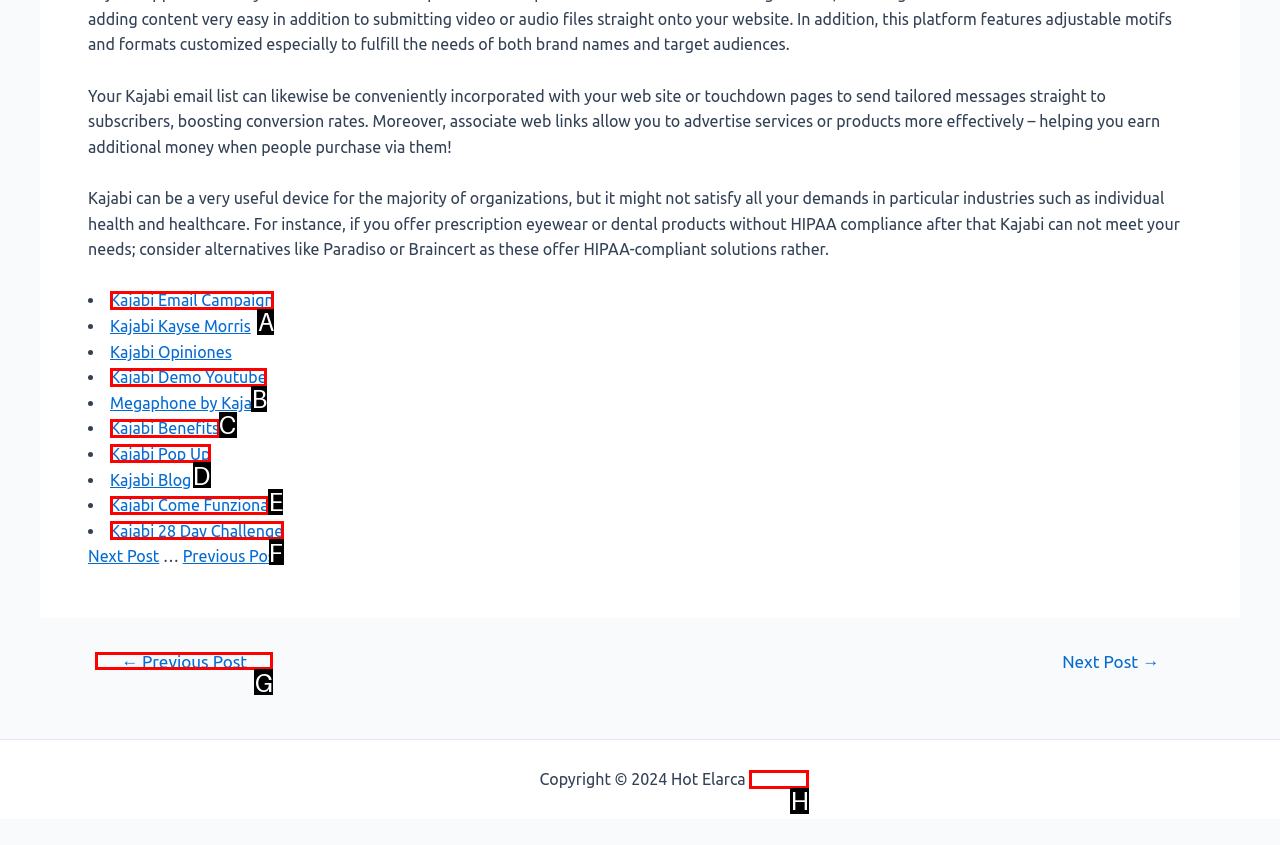Which lettered option matches the following description: Kajabi Email Campaign
Provide the letter of the matching option directly.

A